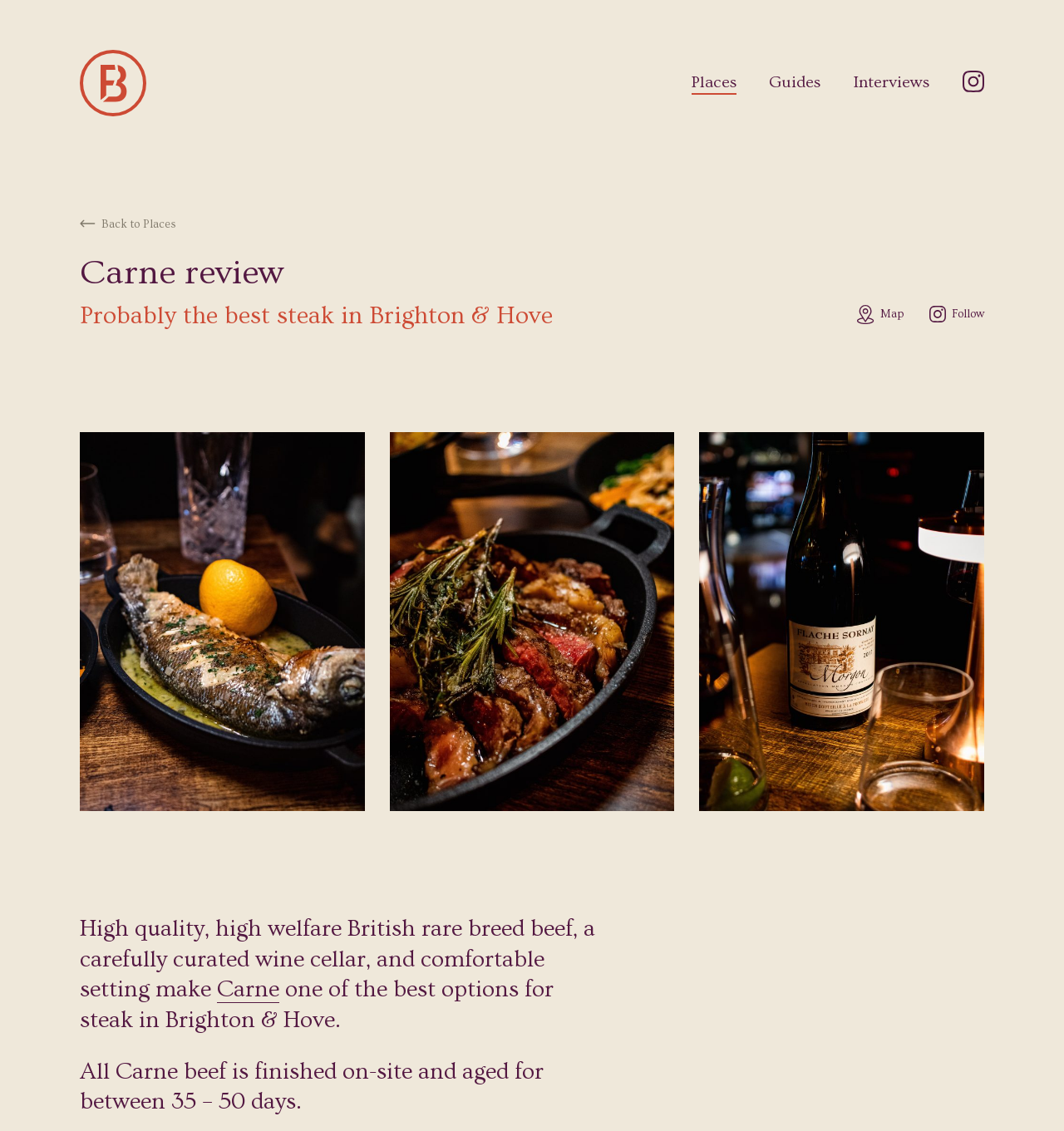Please specify the bounding box coordinates of the element that should be clicked to execute the given instruction: 'Follow on Instagram'. Ensure the coordinates are four float numbers between 0 and 1, expressed as [left, top, right, bottom].

[0.905, 0.062, 0.925, 0.085]